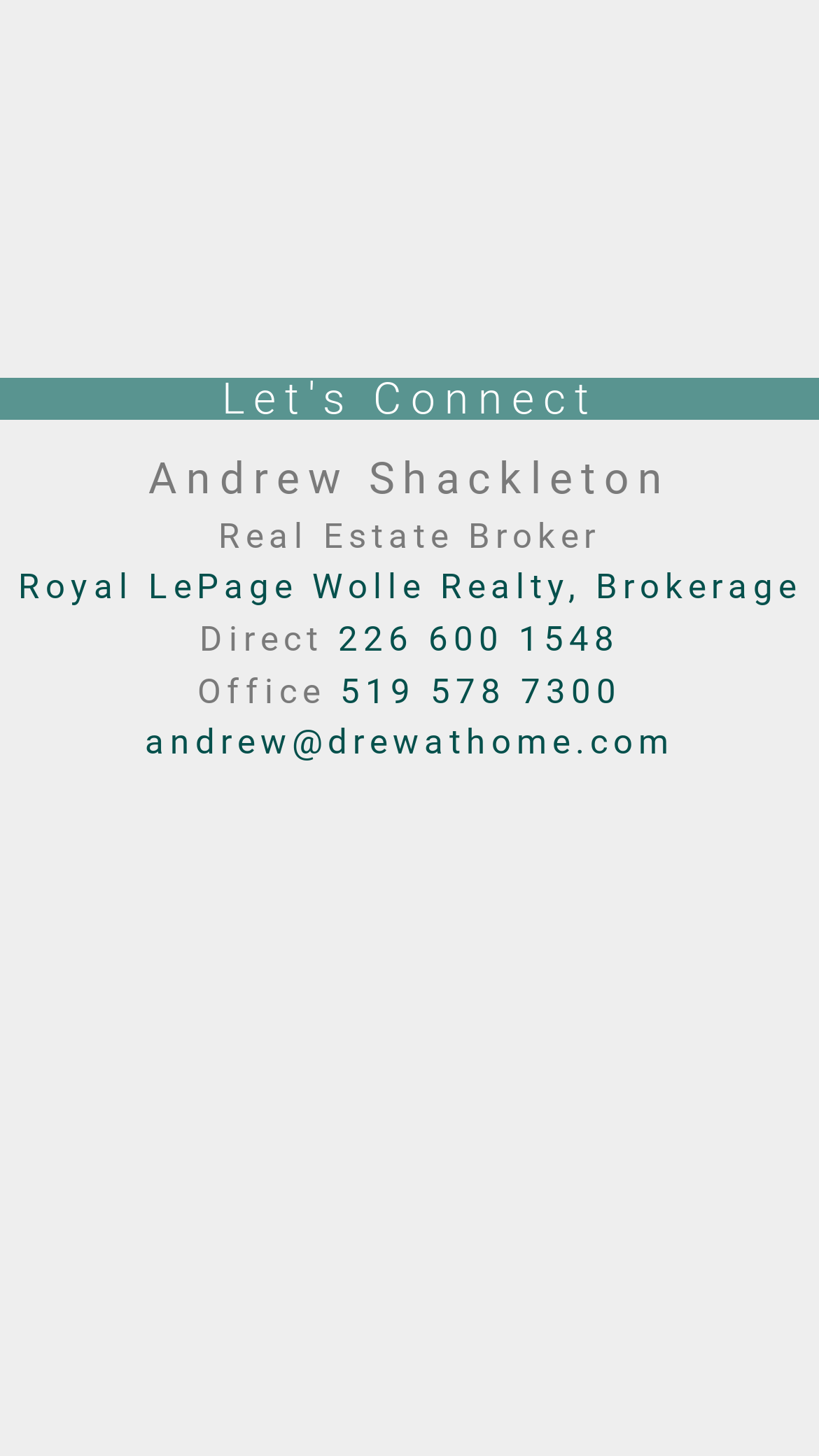Using the information from the screenshot, answer the following question thoroughly:
What is the purpose of the webpage?

The answer can be inferred from the heading element with the text 'Let's Connect' which is a sub-element of the contentinfo element with the bounding box coordinates [0.0, 0.259, 1.0, 0.289], and the presence of contact information such as phone numbers and email address.